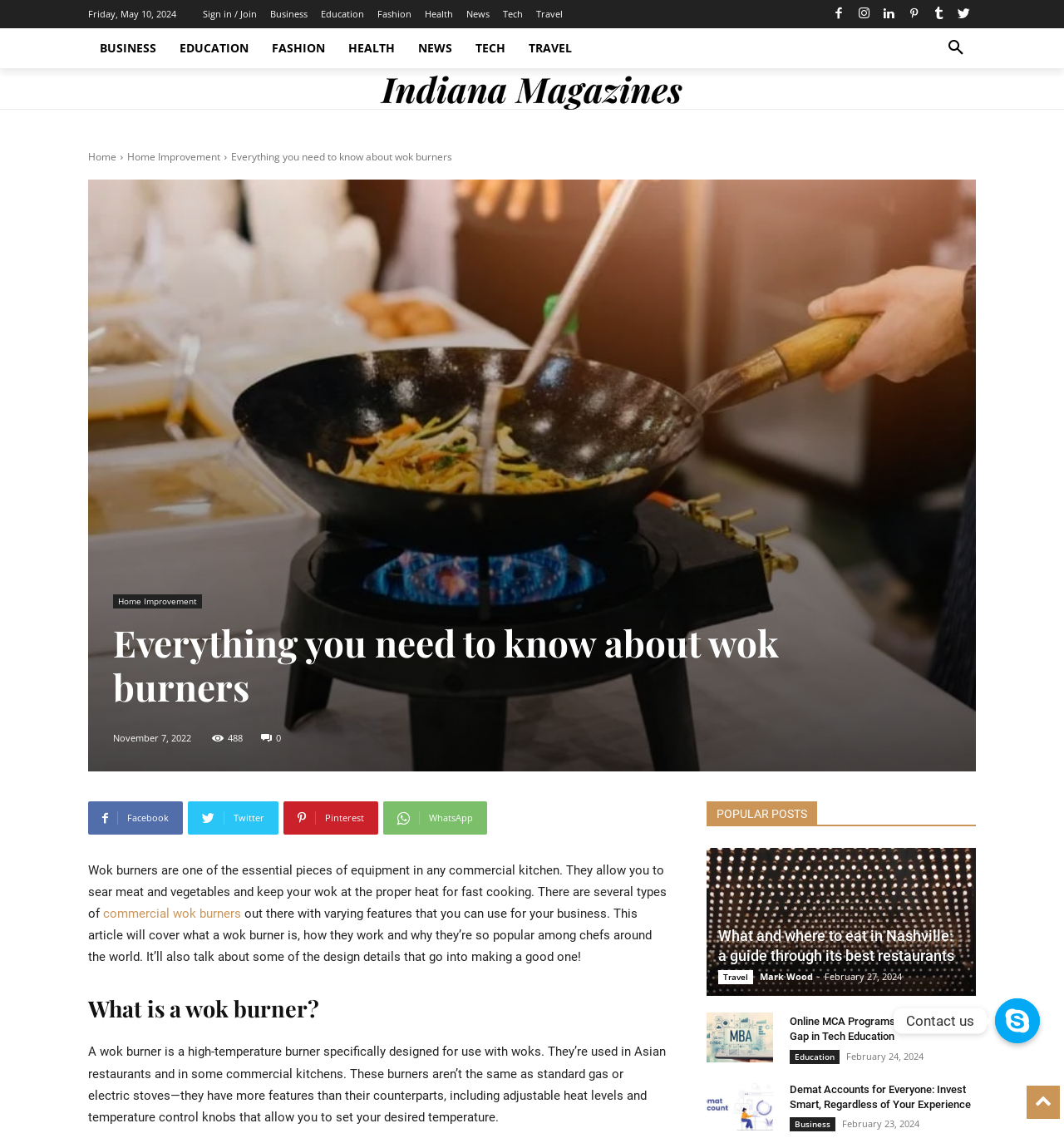Give a one-word or short phrase answer to this question: 
What social media platforms are available for sharing?

Facebook, Twitter, Pinterest, WhatsApp